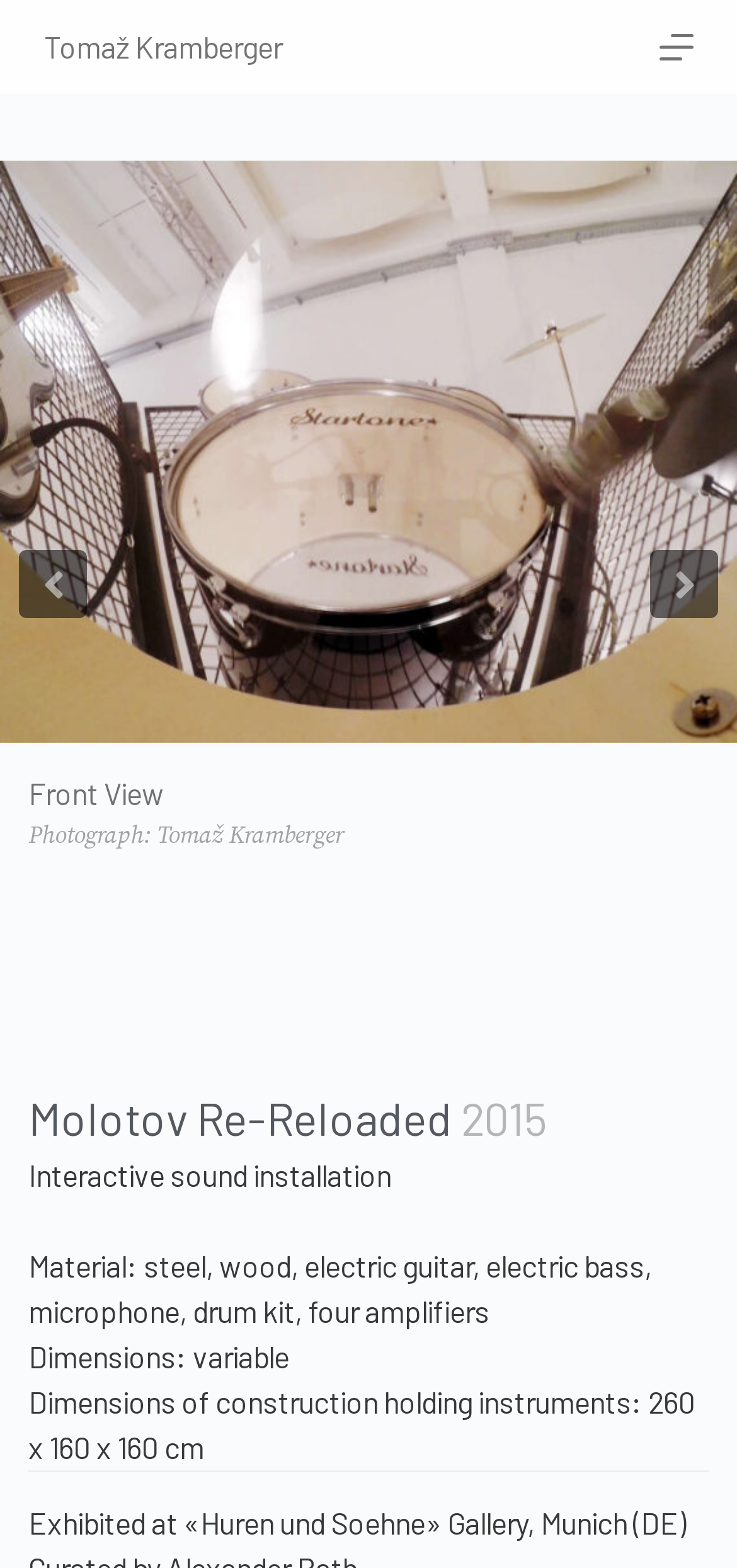What is the copyright year?
Look at the image and answer with only one word or phrase.

2024